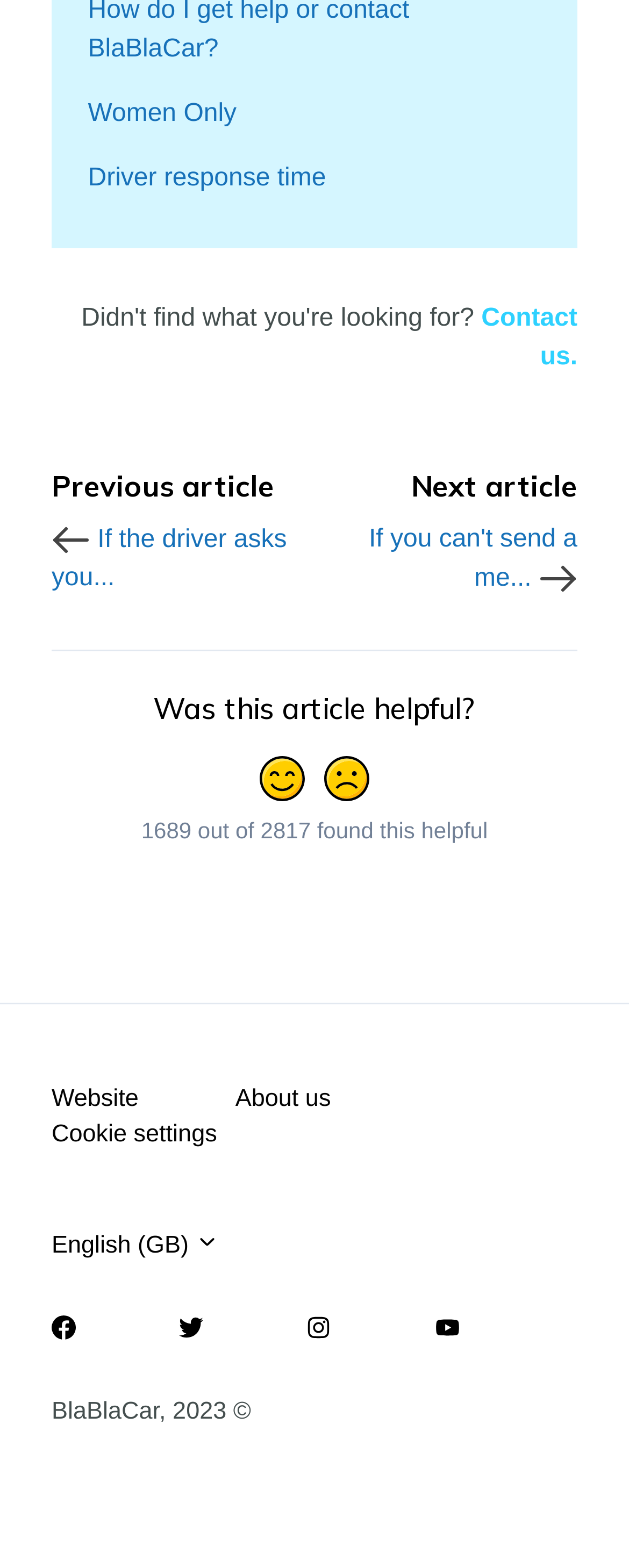Locate the bounding box coordinates of the clickable element to fulfill the following instruction: "Go to previous article". Provide the coordinates as four float numbers between 0 and 1 in the format [left, top, right, bottom].

[0.082, 0.298, 0.459, 0.323]